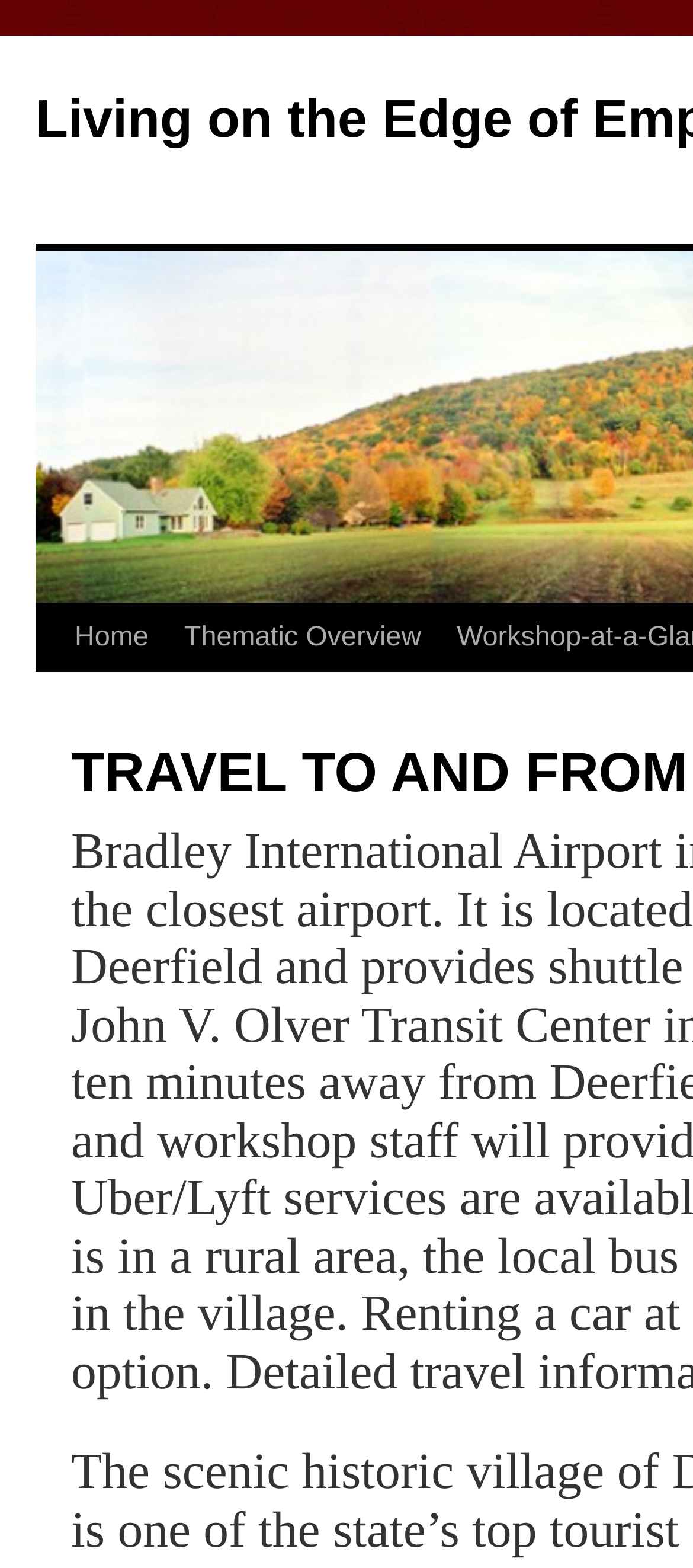Determine the main headline from the webpage and extract its text.

TRAVEL TO AND FROM THE WORKSHOP